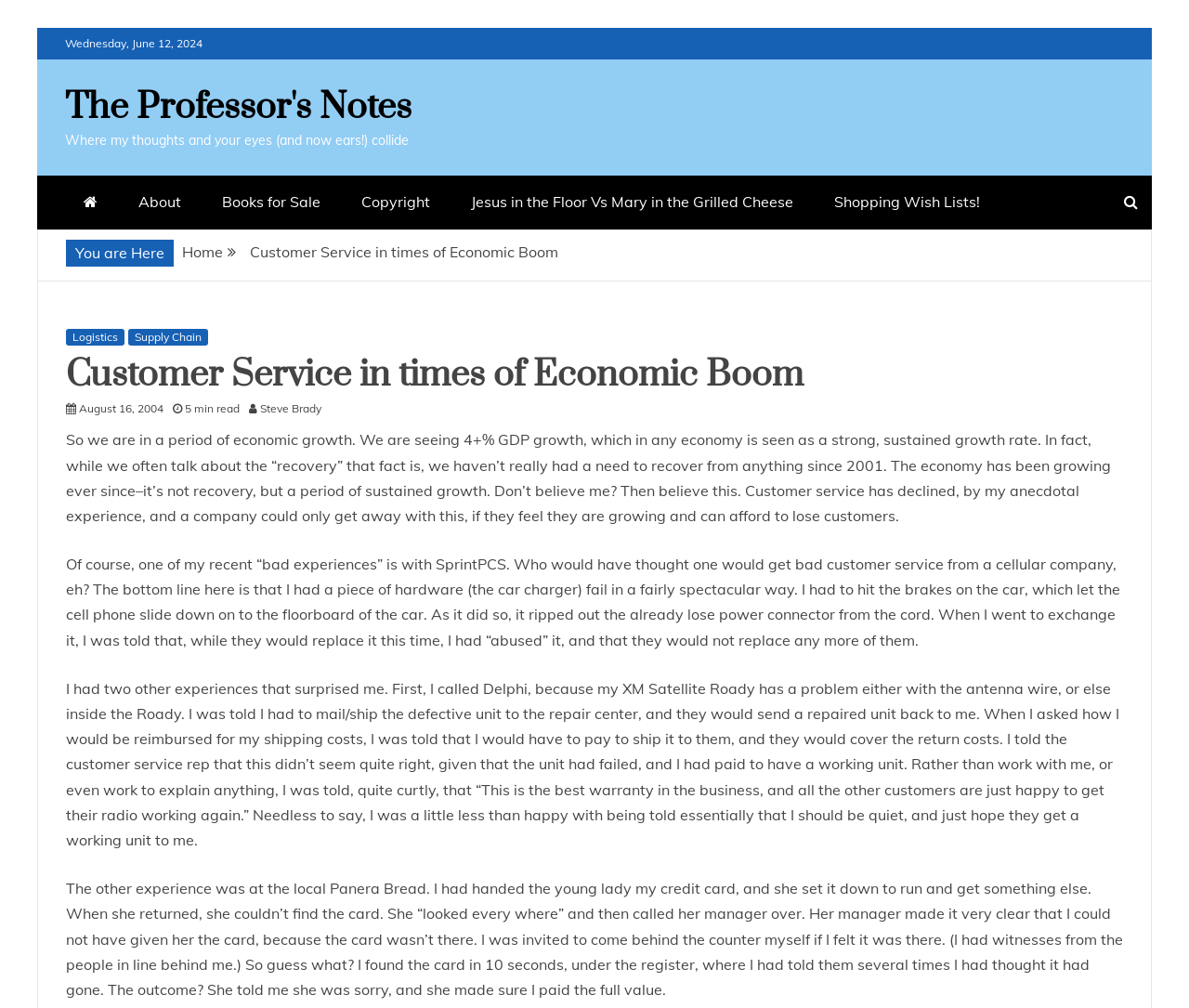Extract the bounding box for the UI element that matches this description: "About".

[0.101, 0.175, 0.168, 0.227]